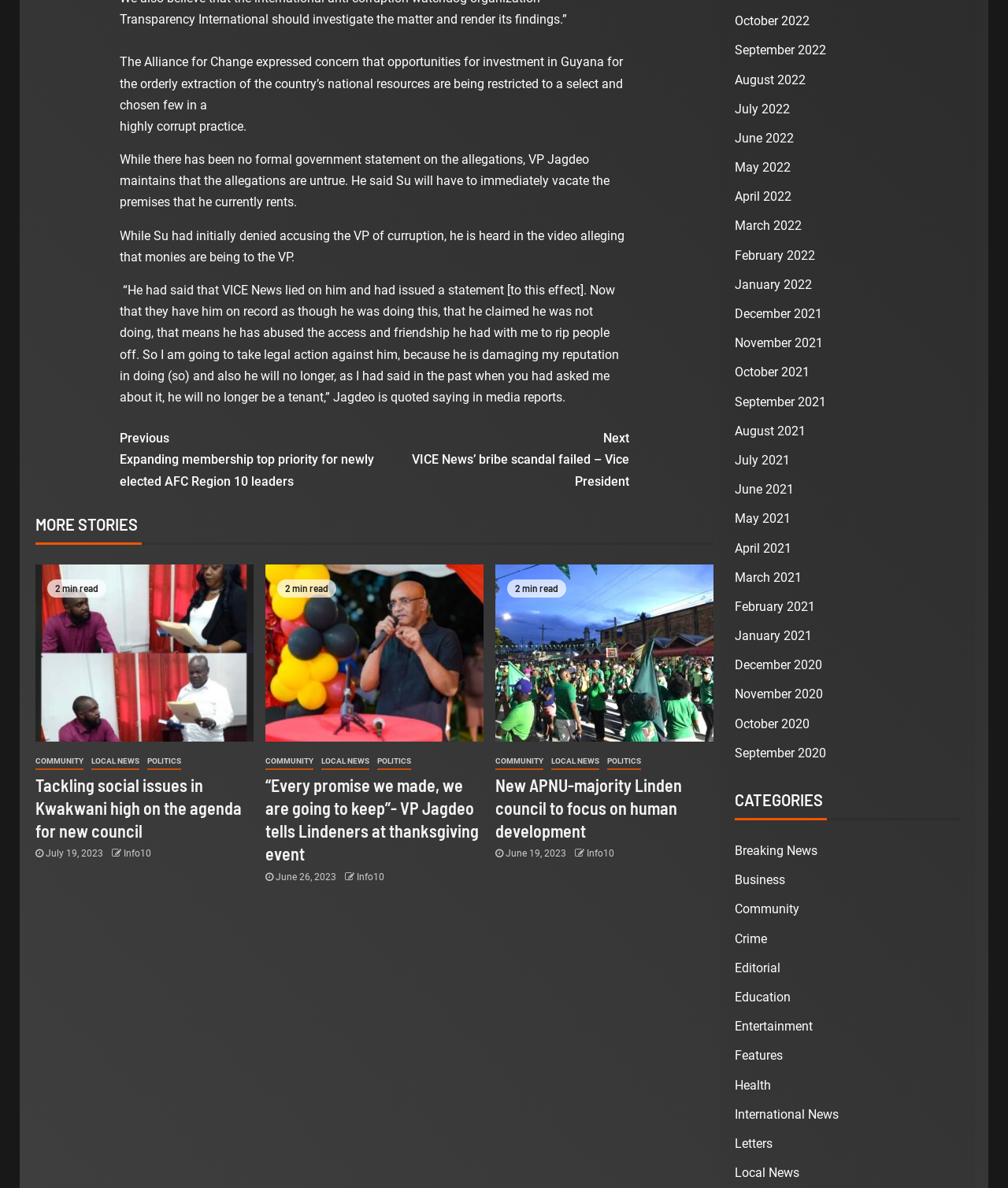Based on what you see in the screenshot, provide a thorough answer to this question: What is the name of the Vice President mentioned in the article?

The article mentions 'VP Jagdeo' several times, which suggests that the name of the Vice President mentioned in the article is VP Jagdeo.